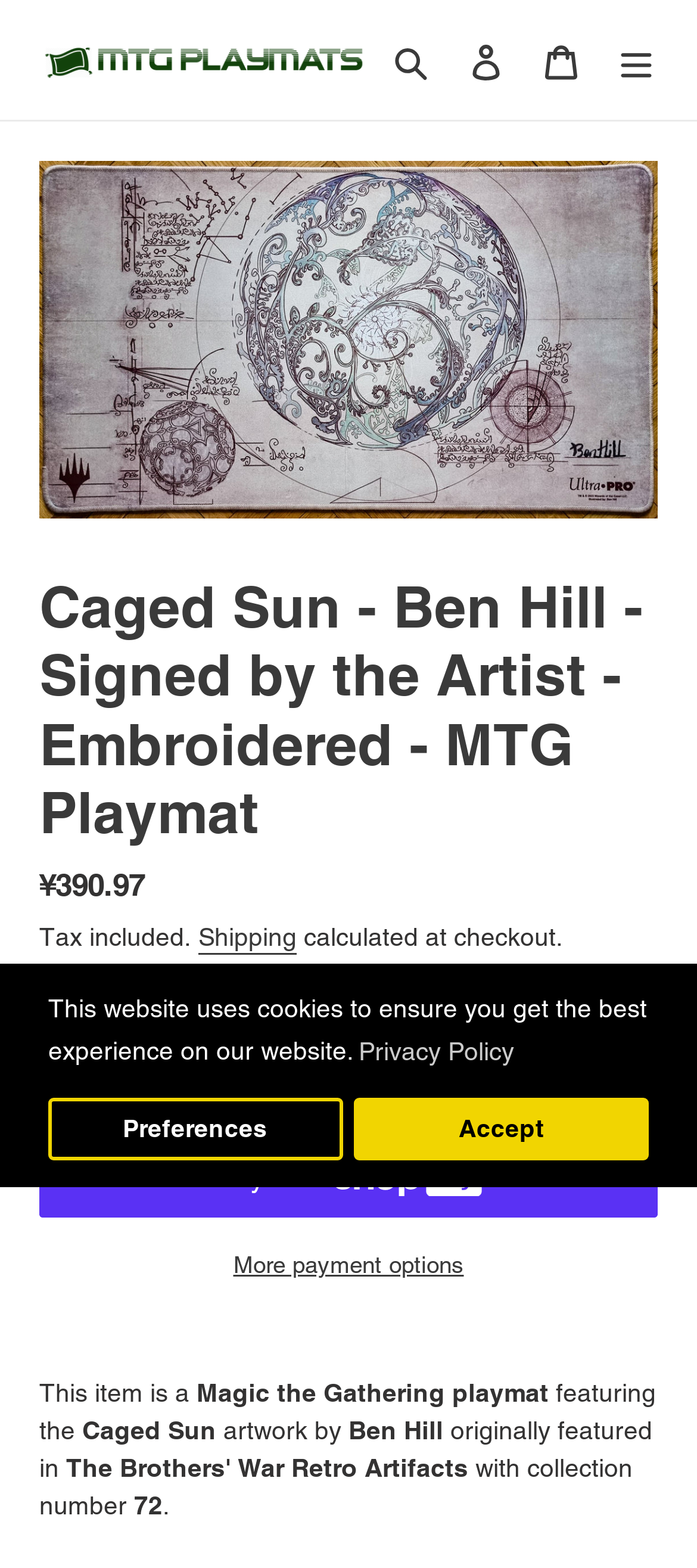Generate the text content of the main headline of the webpage.

Caged Sun - Ben Hill - Signed by the Artist - Embroidered - MTG Playmat